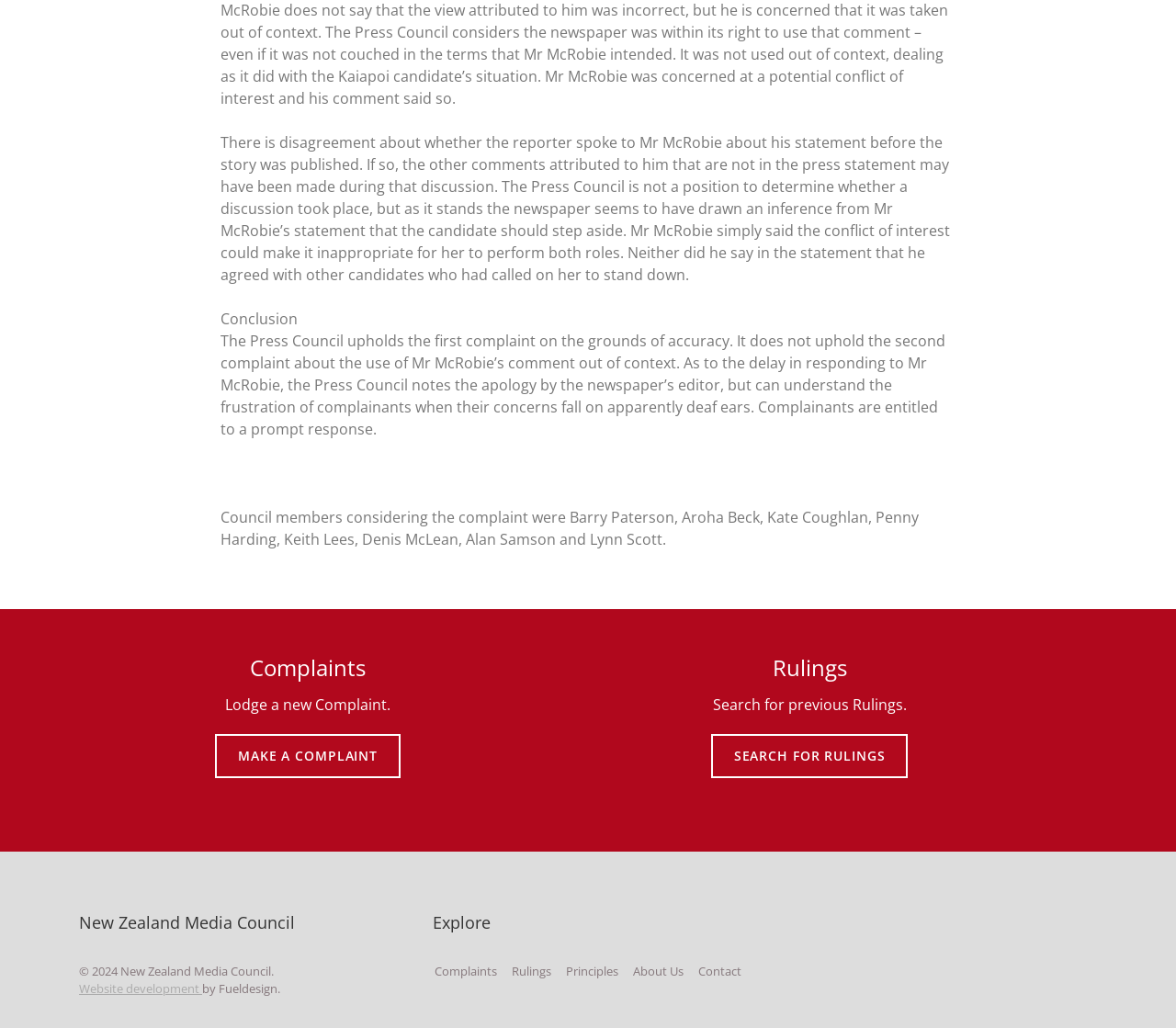Pinpoint the bounding box coordinates of the element to be clicked to execute the instruction: "Contact the New Zealand Media Council".

[0.594, 0.937, 0.631, 0.953]